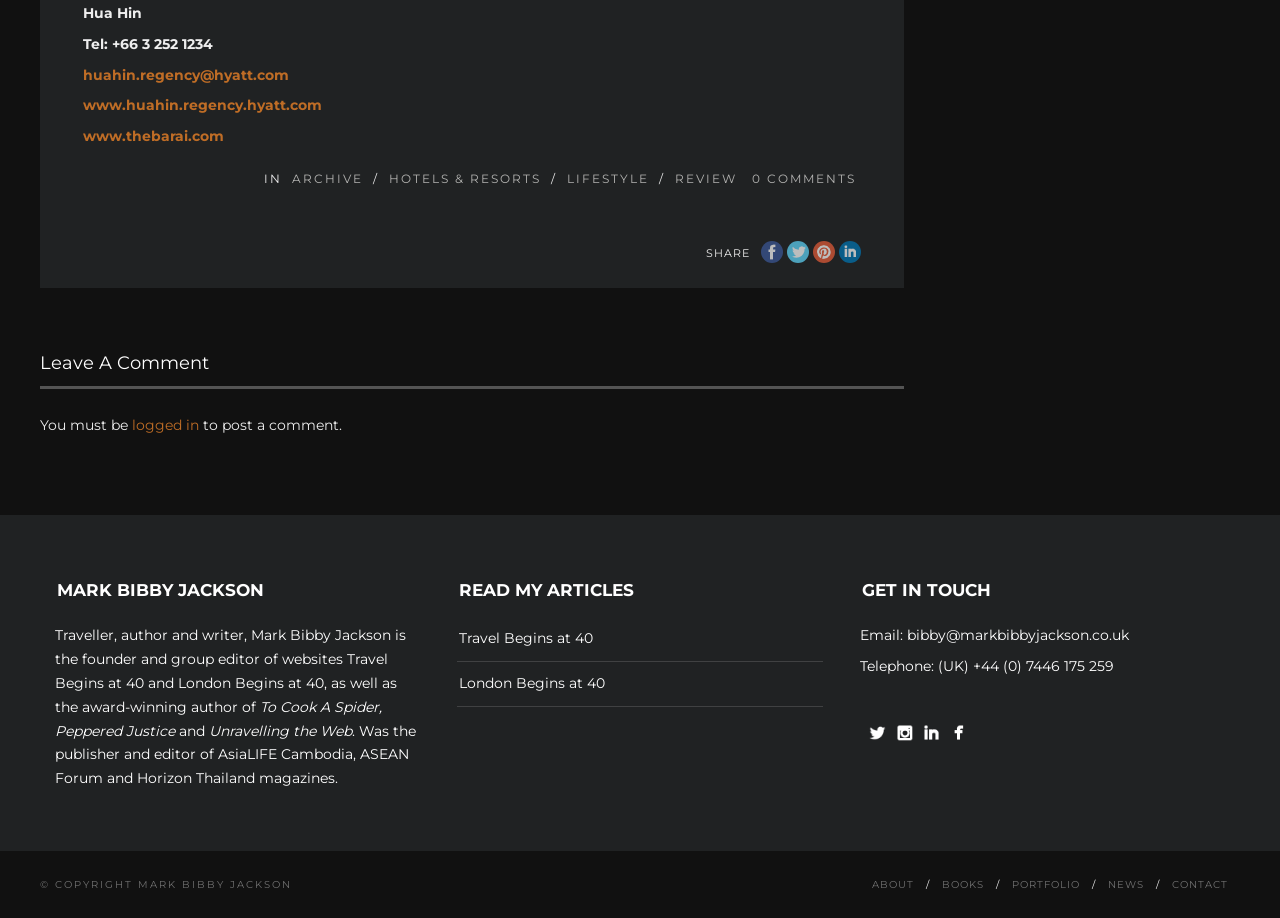Identify the bounding box of the HTML element described as: "logged in".

[0.103, 0.453, 0.155, 0.473]